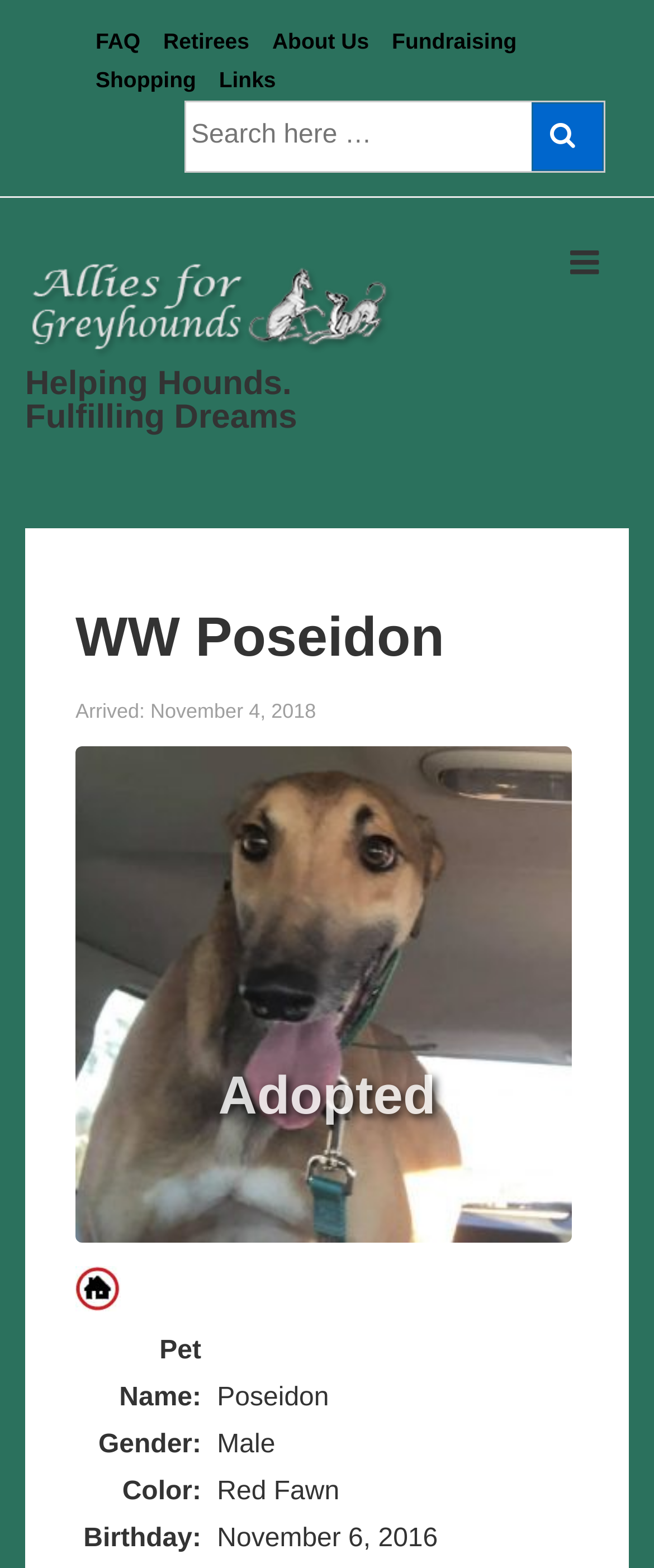What is the birthday of the pet?
Using the visual information, respond with a single word or phrase.

November 6, 2016